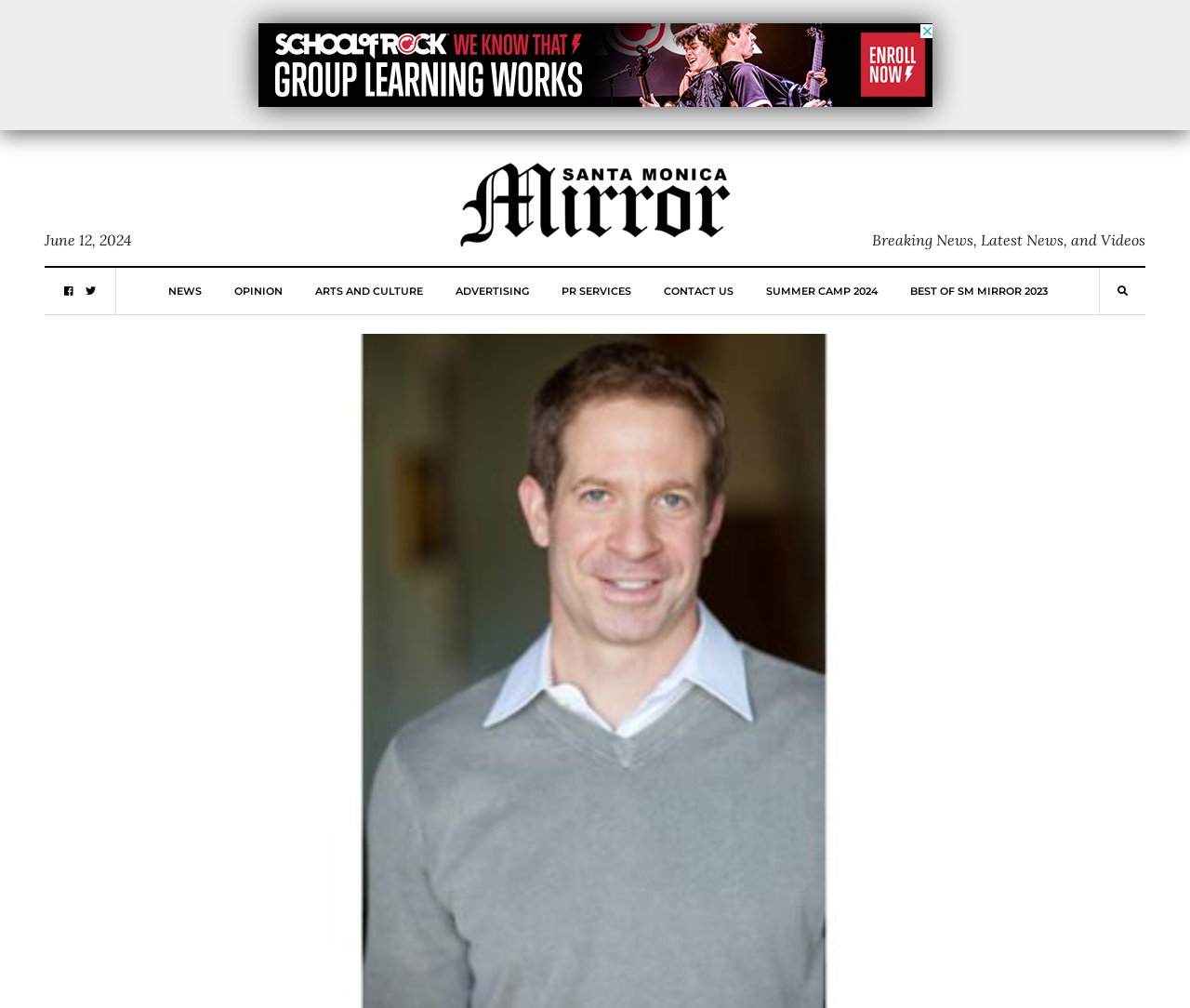Generate the text of the webpage's primary heading.

Upward Bound House Name Jonathan Fischer To Board of Directors: